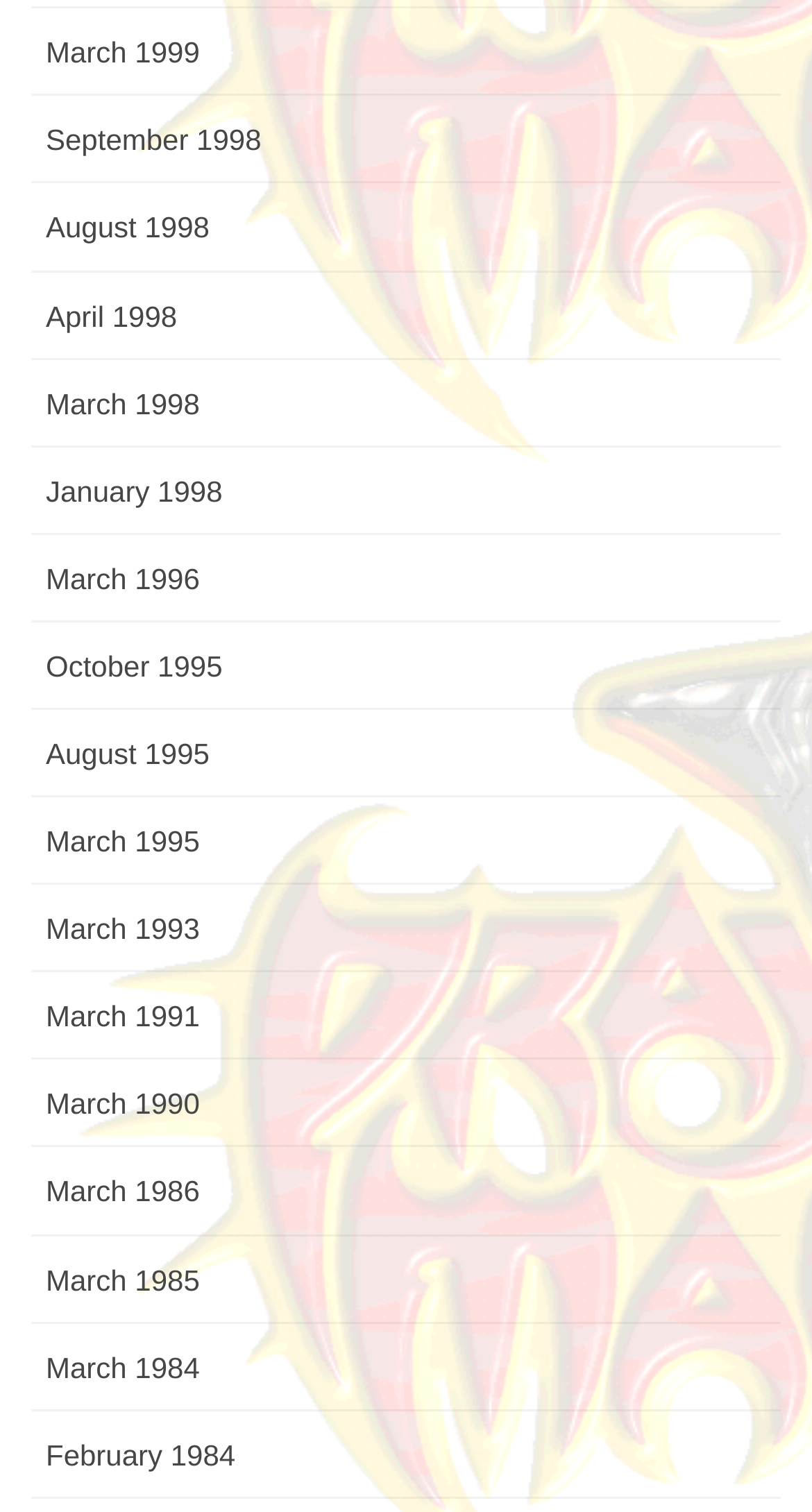What is the common theme among the links?
Offer a detailed and full explanation in response to the question.

After examining the list of links, I found that they all share a common theme of listing months and years, suggesting that the webpage may be related to archiving or historical data.